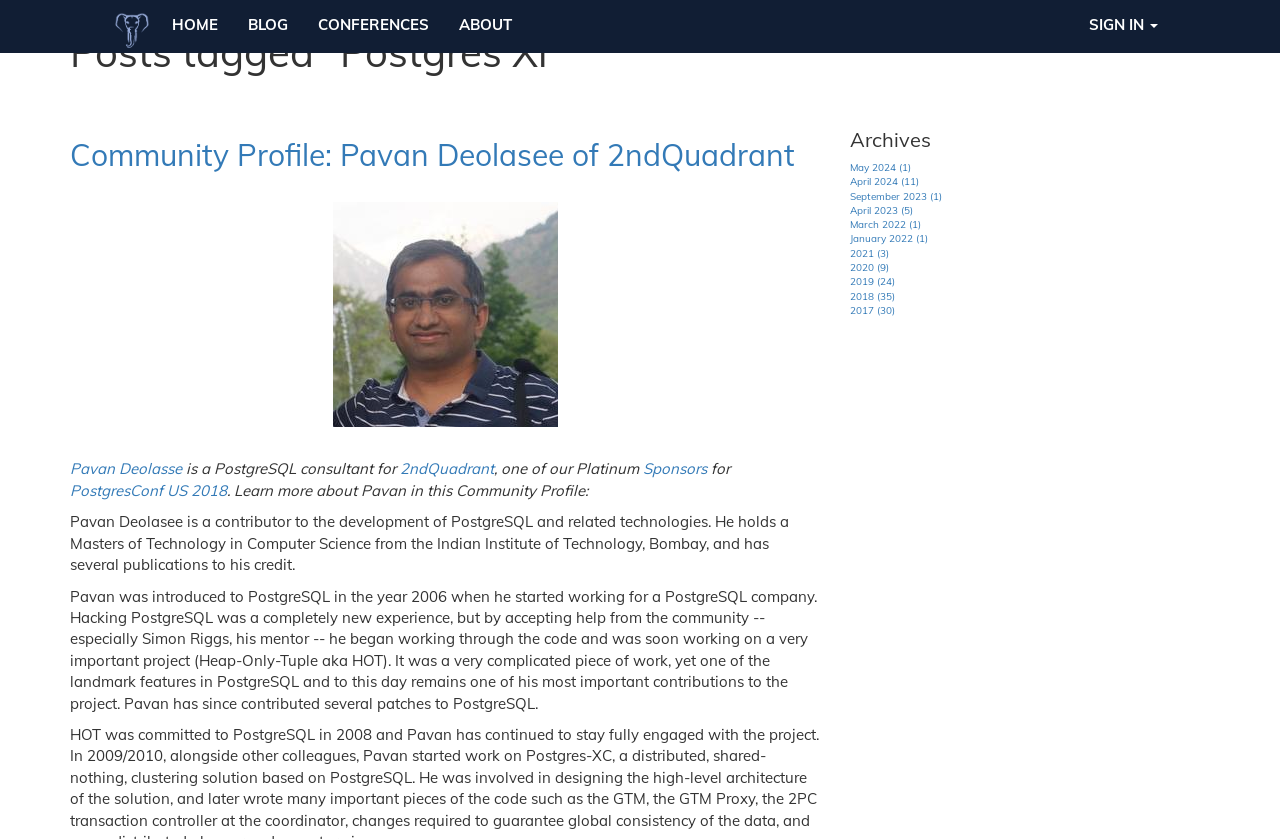Find the bounding box of the element with the following description: "2017 (30)". The coordinates must be four float numbers between 0 and 1, formatted as [left, top, right, bottom].

[0.664, 0.362, 0.699, 0.378]